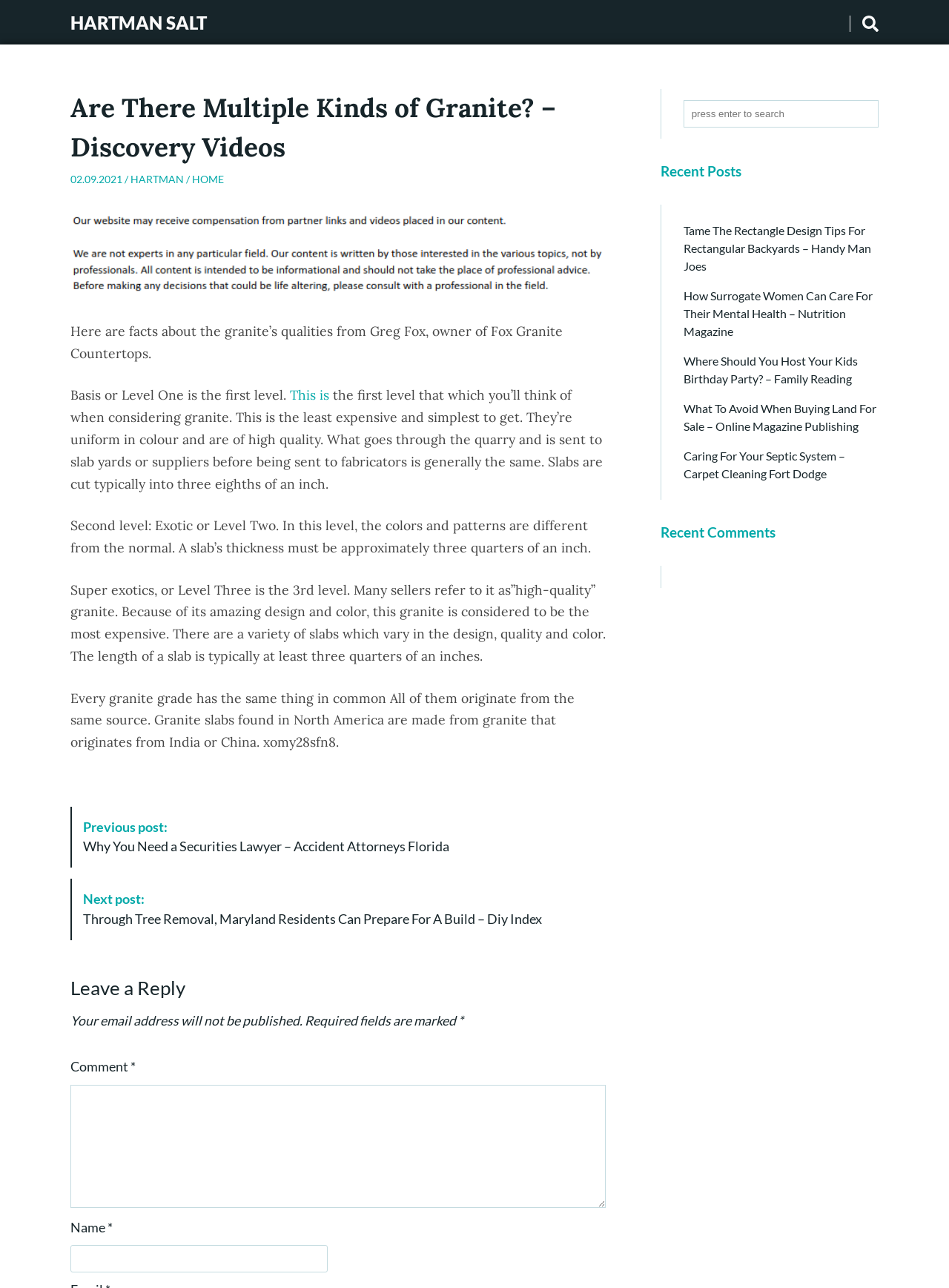What is the topic of the article?
Please give a detailed answer to the question using the information shown in the image.

The topic of the article is about the qualities of granite, as stated in the static text 'Here are facts about the granite’s qualities from Greg Fox, owner of Fox Granite Countertops.'